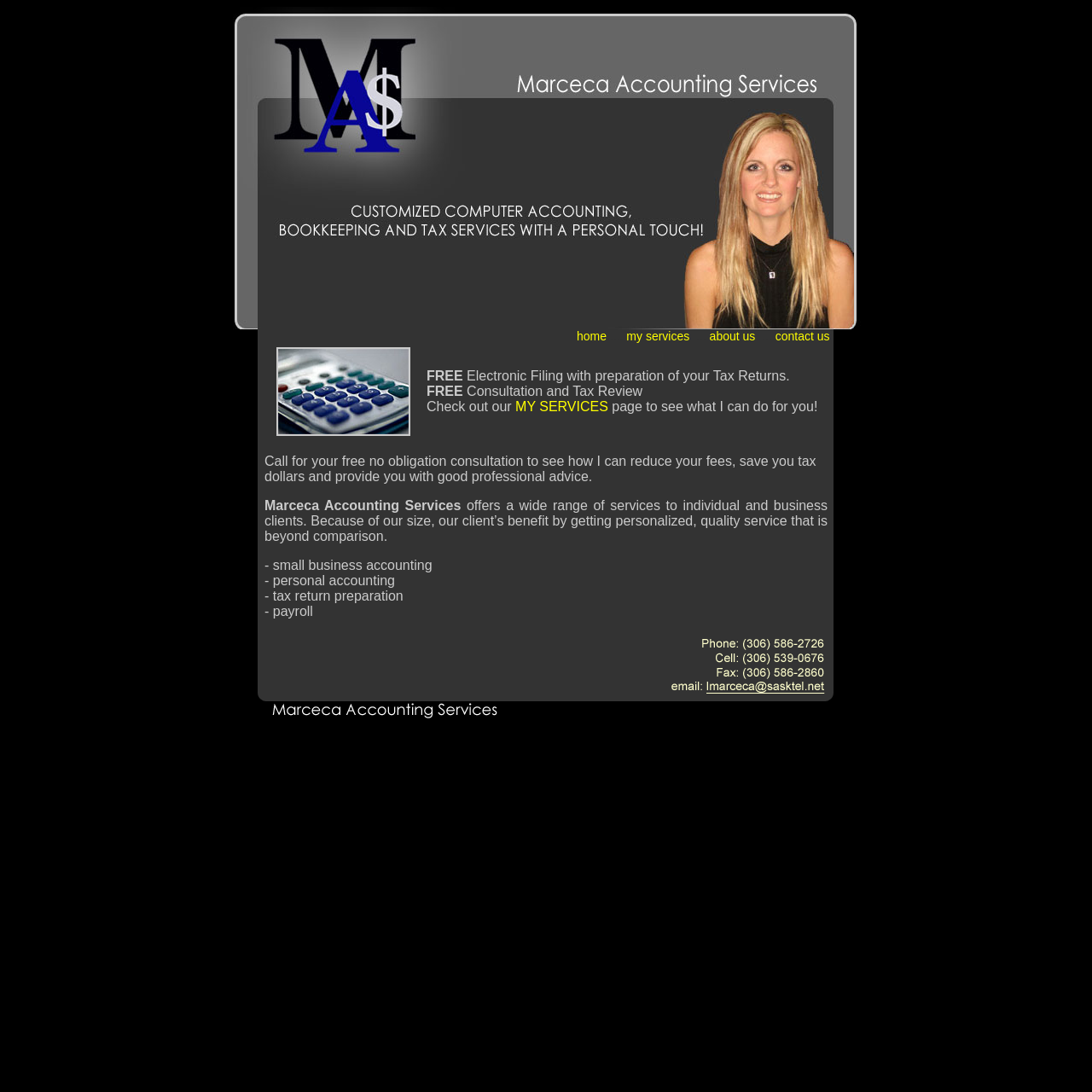What is the benefit of the company's size?
Please provide a single word or phrase as your answer based on the screenshot.

Personalized quality service